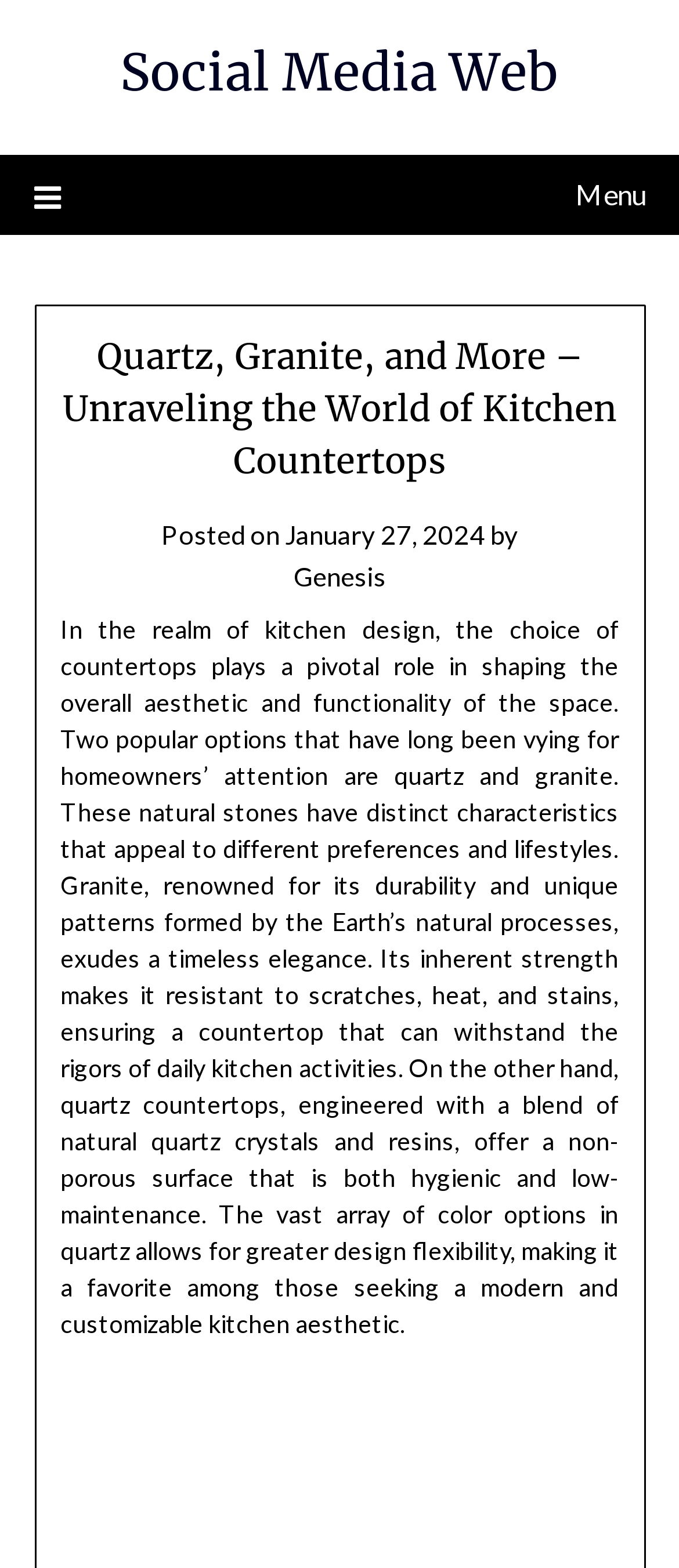Please extract the webpage's main title and generate its text content.

Quartz, Granite, and More – Unraveling the World of Kitchen Countertops